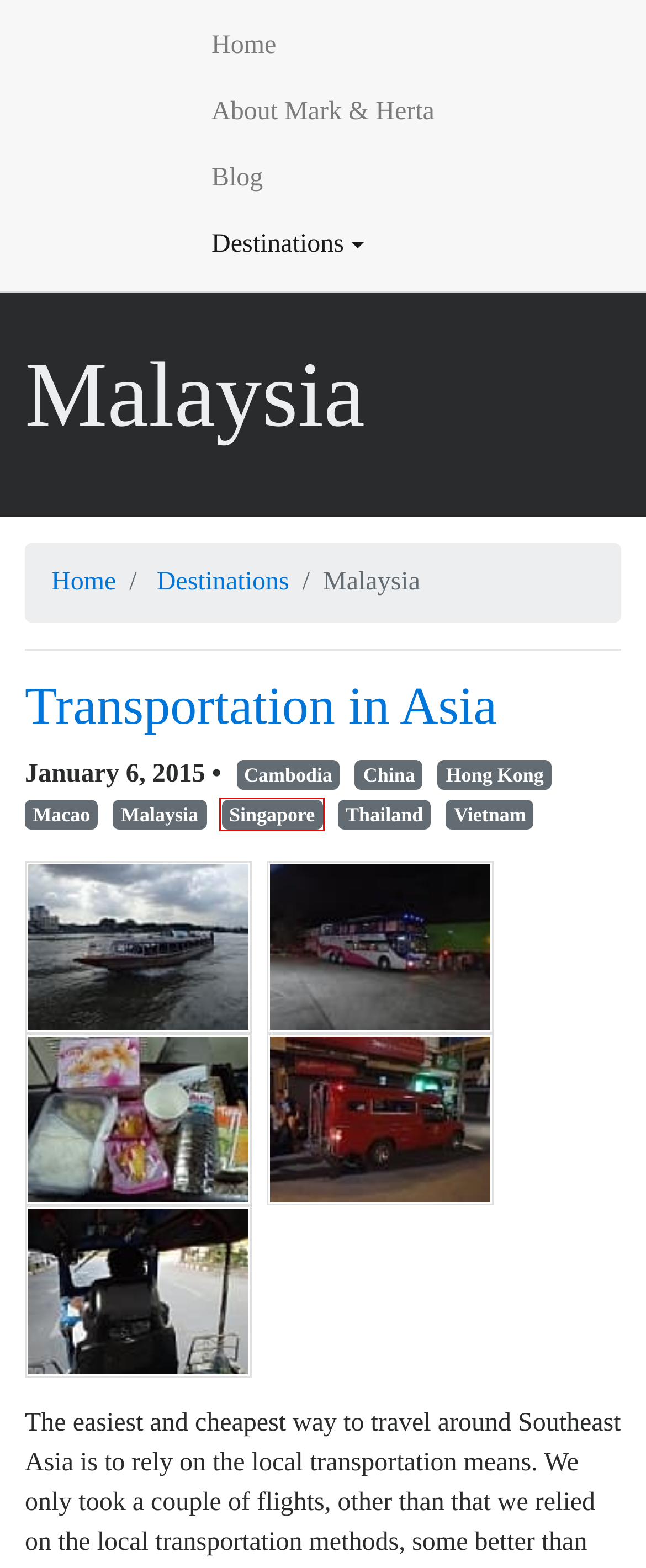Look at the screenshot of the webpage and find the element within the red bounding box. Choose the webpage description that best fits the new webpage that will appear after clicking the element. Here are the candidates:
A. About Mark & Herta • MarkMyJourney
B. Singapore • MarkMyJourney
C. China • MarkMyJourney
D. Thailand • MarkMyJourney
E. Blog • MarkMyJourney
F. Cambodia • MarkMyJourney
G. Hong Kong • MarkMyJourney
H. Vietnam • MarkMyJourney

B